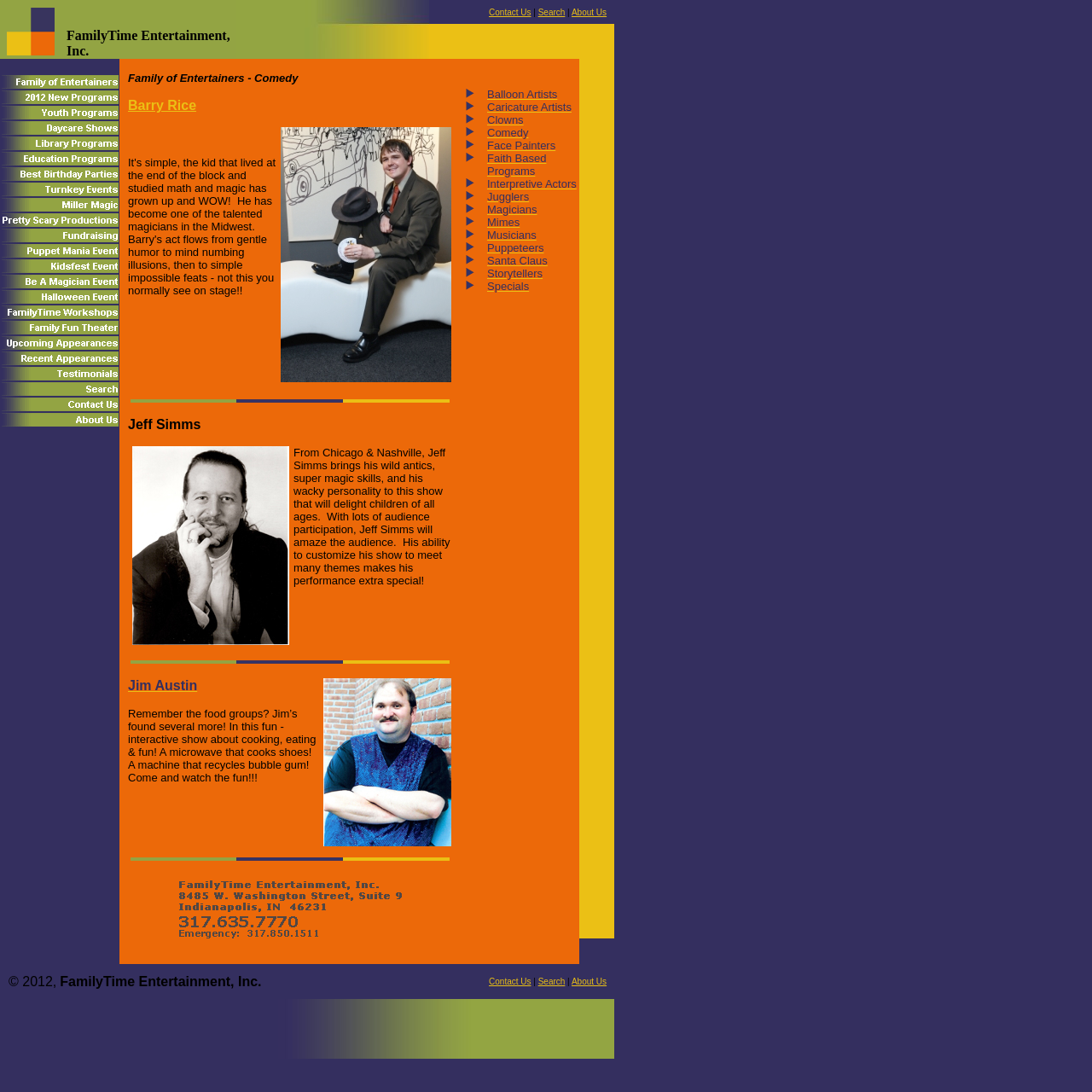Utilize the details in the image to thoroughly answer the following question: How many horizontal rules are on the page?

There are two horizontal rules on the page, one separating the descriptions of Barry Rice and Jeff Simms, and another separating the descriptions of Jeff Simms and Jim Austin. They are represented by images with bounding boxes of [0.119, 0.364, 0.411, 0.37] and [0.119, 0.603, 0.411, 0.609] respectively.